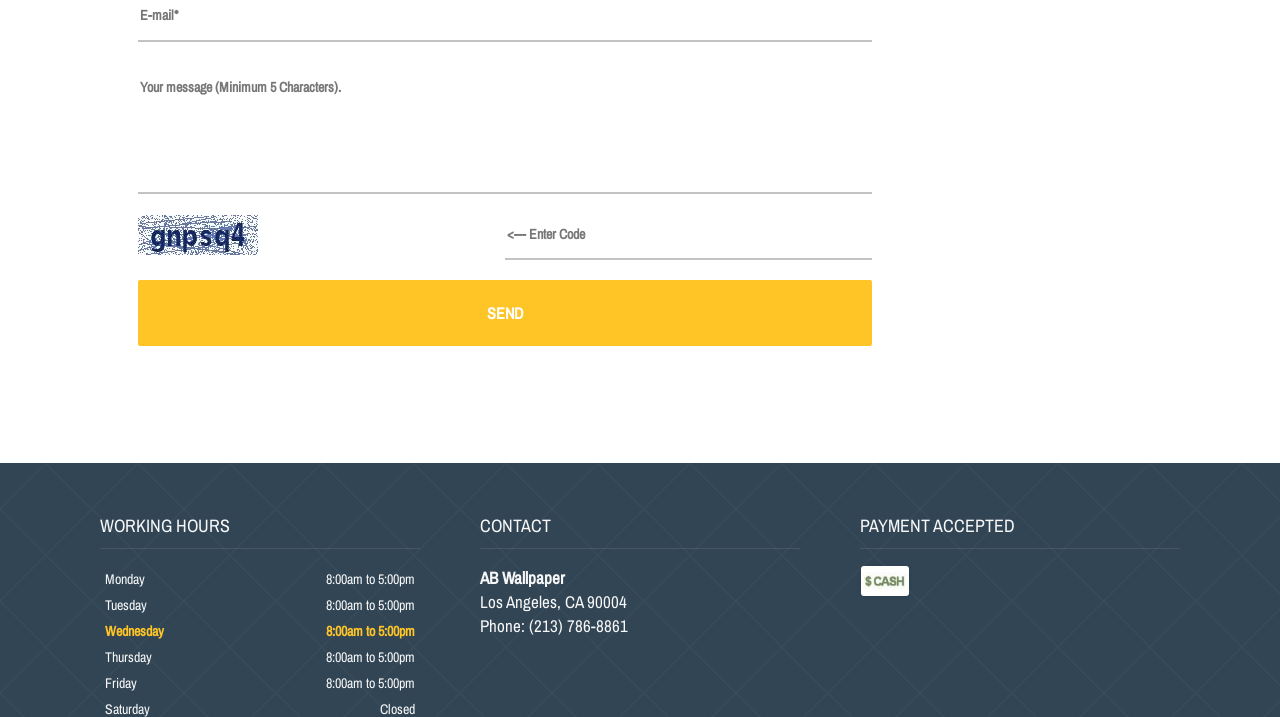For the given element description name="button" value="Send", determine the bounding box coordinates of the UI element. The coordinates should follow the format (top-left x, top-left y, bottom-right x, bottom-right y) and be within the range of 0 to 1.

[0.108, 0.391, 0.681, 0.483]